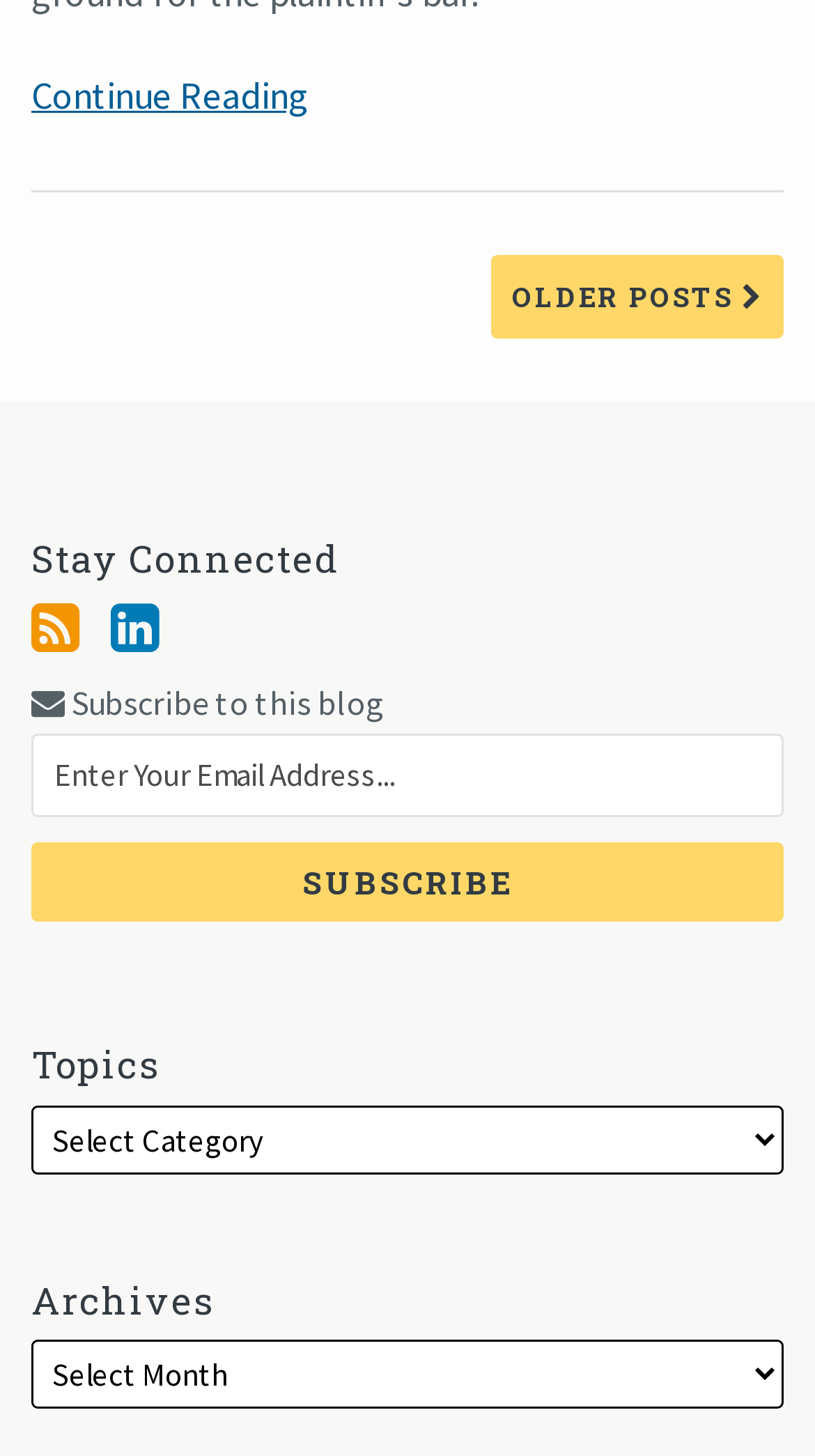Please identify the bounding box coordinates of where to click in order to follow the instruction: "Select a topic".

[0.038, 0.759, 0.962, 0.806]